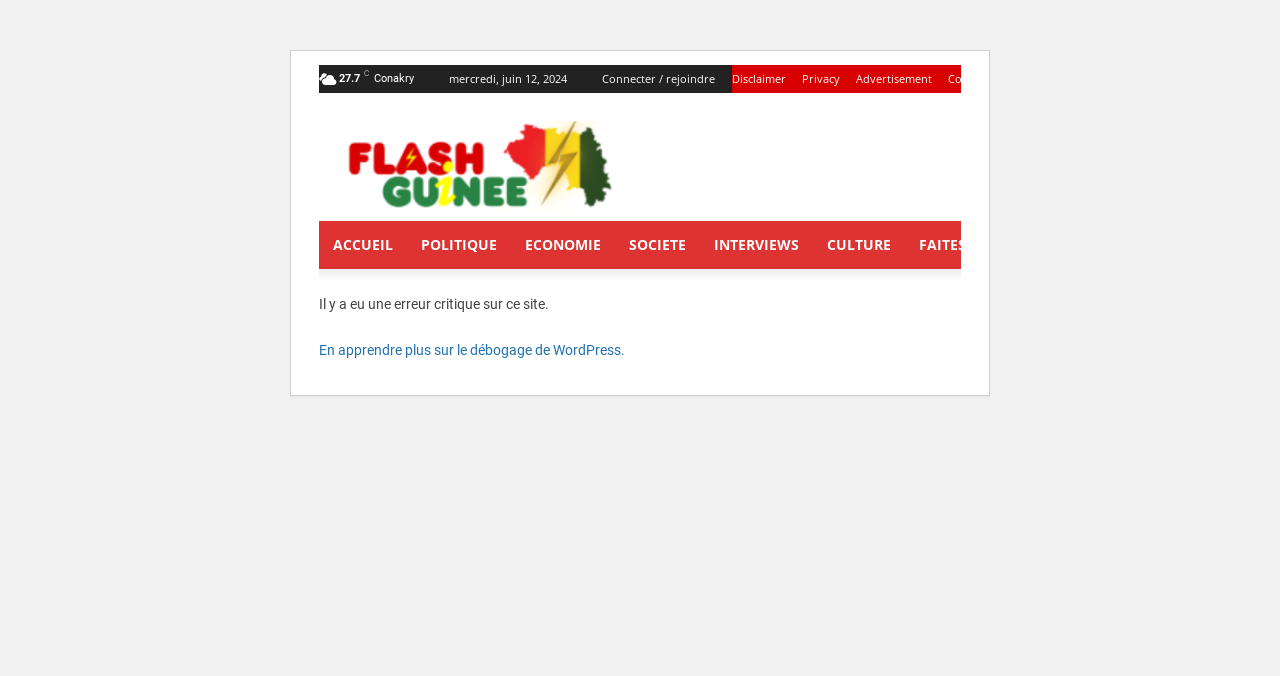Locate the bounding box coordinates of the element's region that should be clicked to carry out the following instruction: "Learn more about WordPress debugging". The coordinates need to be four float numbers between 0 and 1, i.e., [left, top, right, bottom].

[0.249, 0.506, 0.488, 0.529]